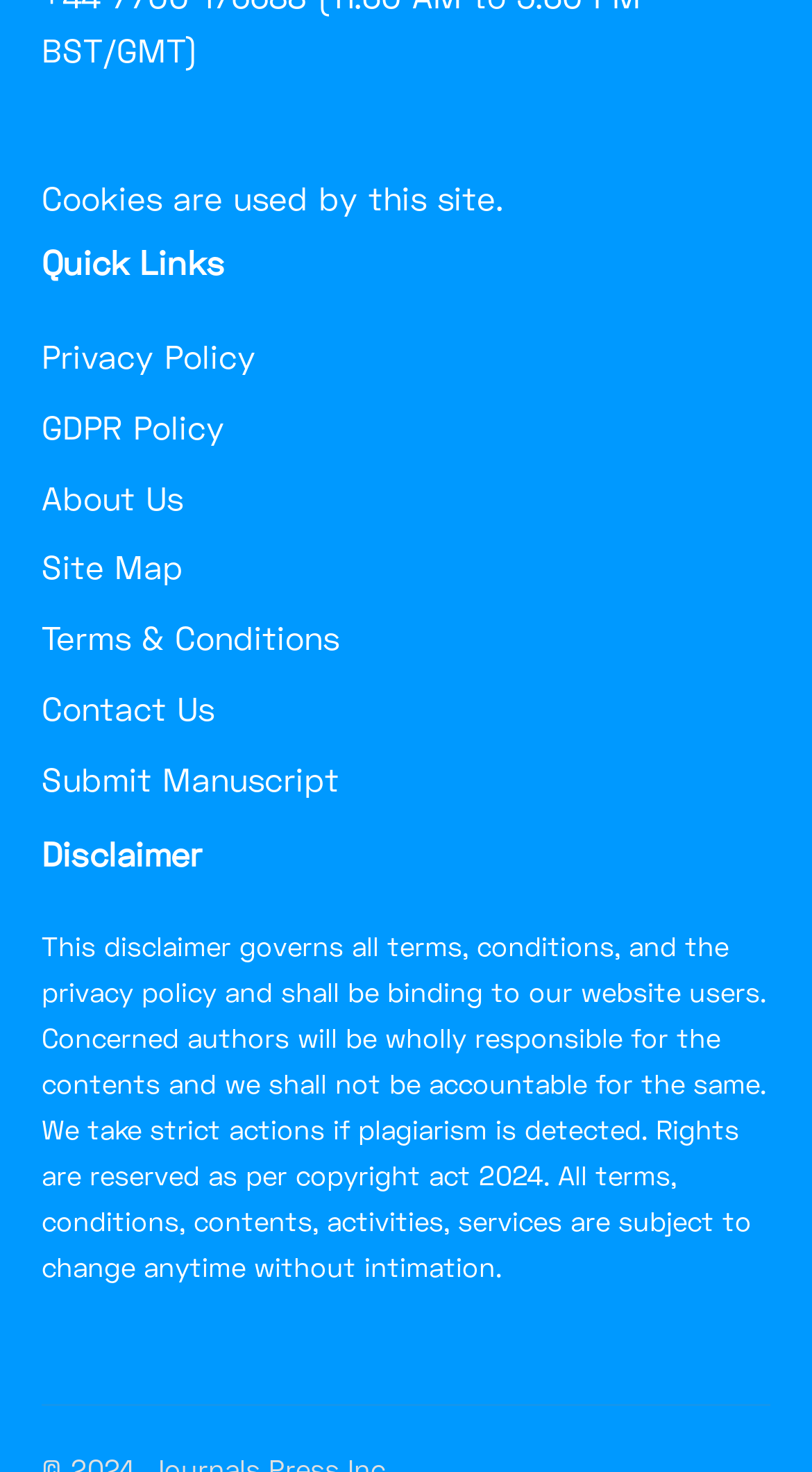What is the purpose of the cookies on this site?
Look at the screenshot and give a one-word or phrase answer.

To collect user data